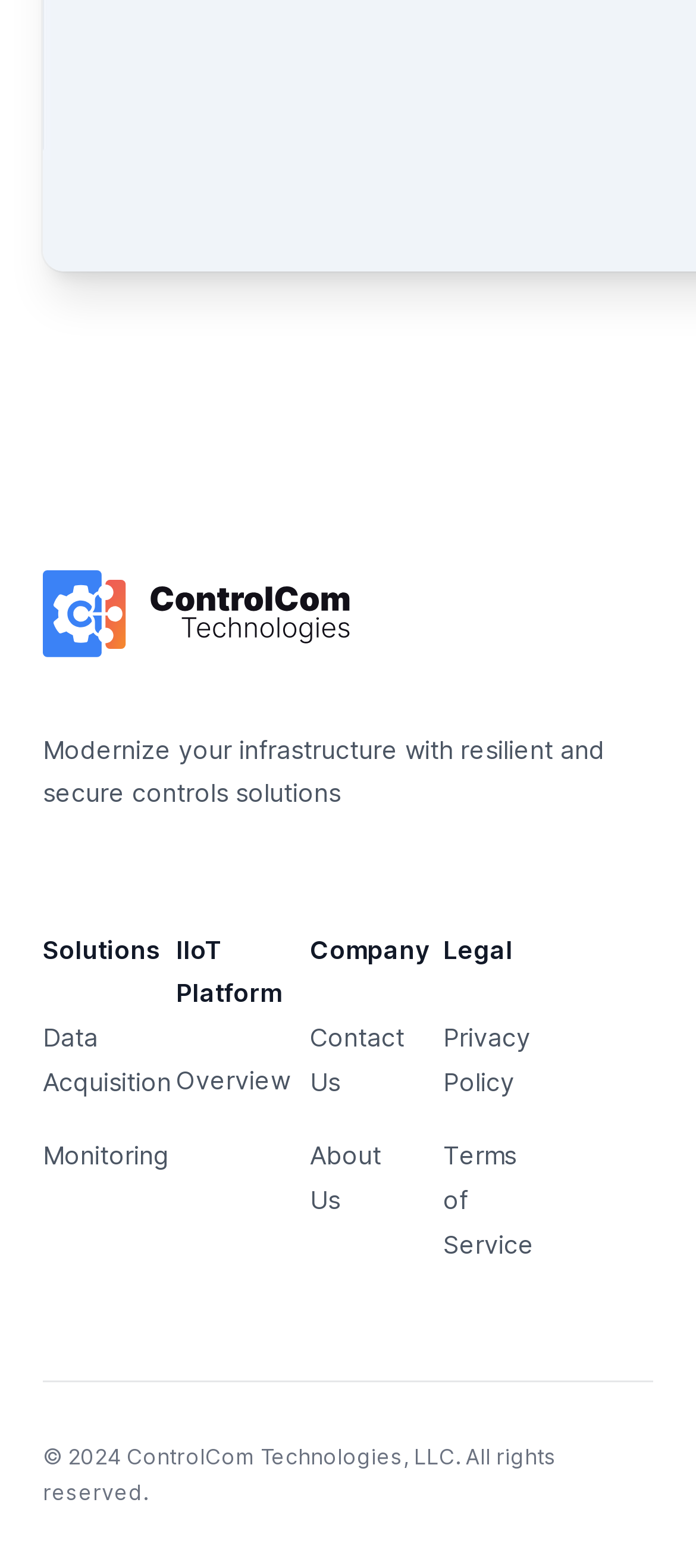What is the year of copyright?
Using the image, elaborate on the answer with as much detail as possible.

I found the year of copyright by looking at the bottom of the webpage, where the copyright information is usually located. The text '© 2024' suggests that this is the year of copyright.